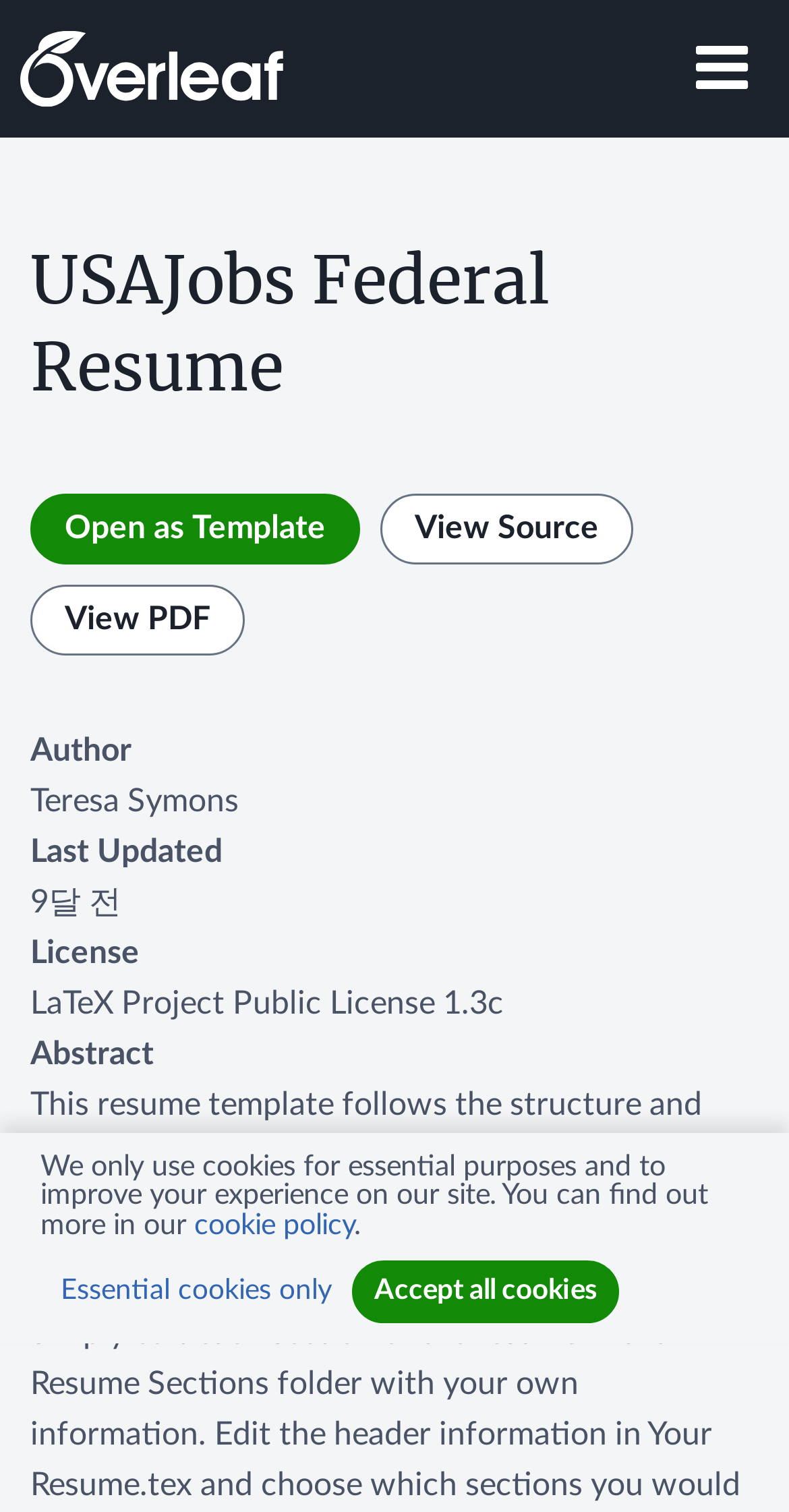Locate the coordinates of the bounding box for the clickable region that fulfills this instruction: "View the source code of the resume template".

[0.482, 0.327, 0.803, 0.374]